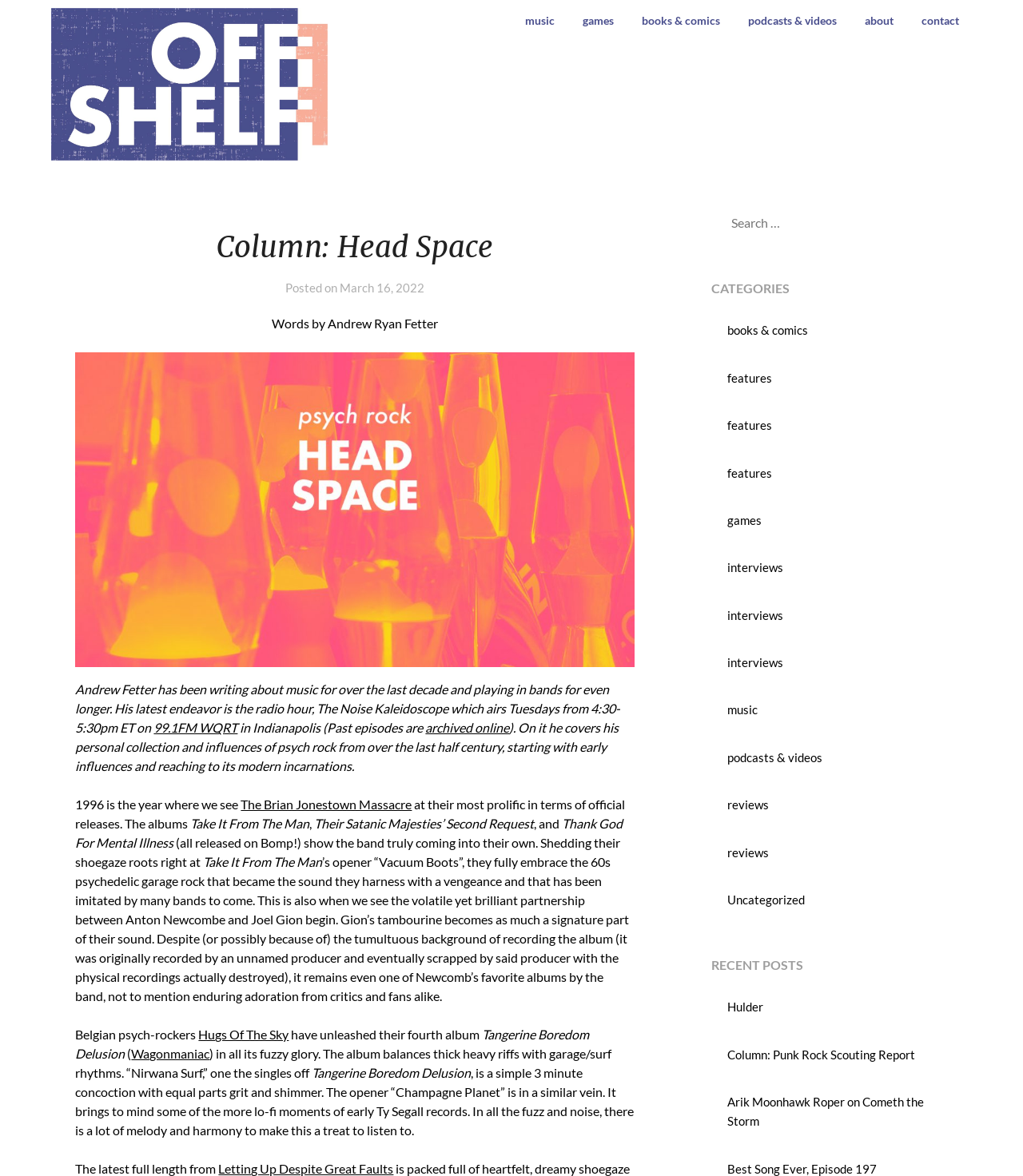Kindly determine the bounding box coordinates for the clickable area to achieve the given instruction: "read the 'Column: Head Space' article".

[0.074, 0.194, 0.62, 0.228]